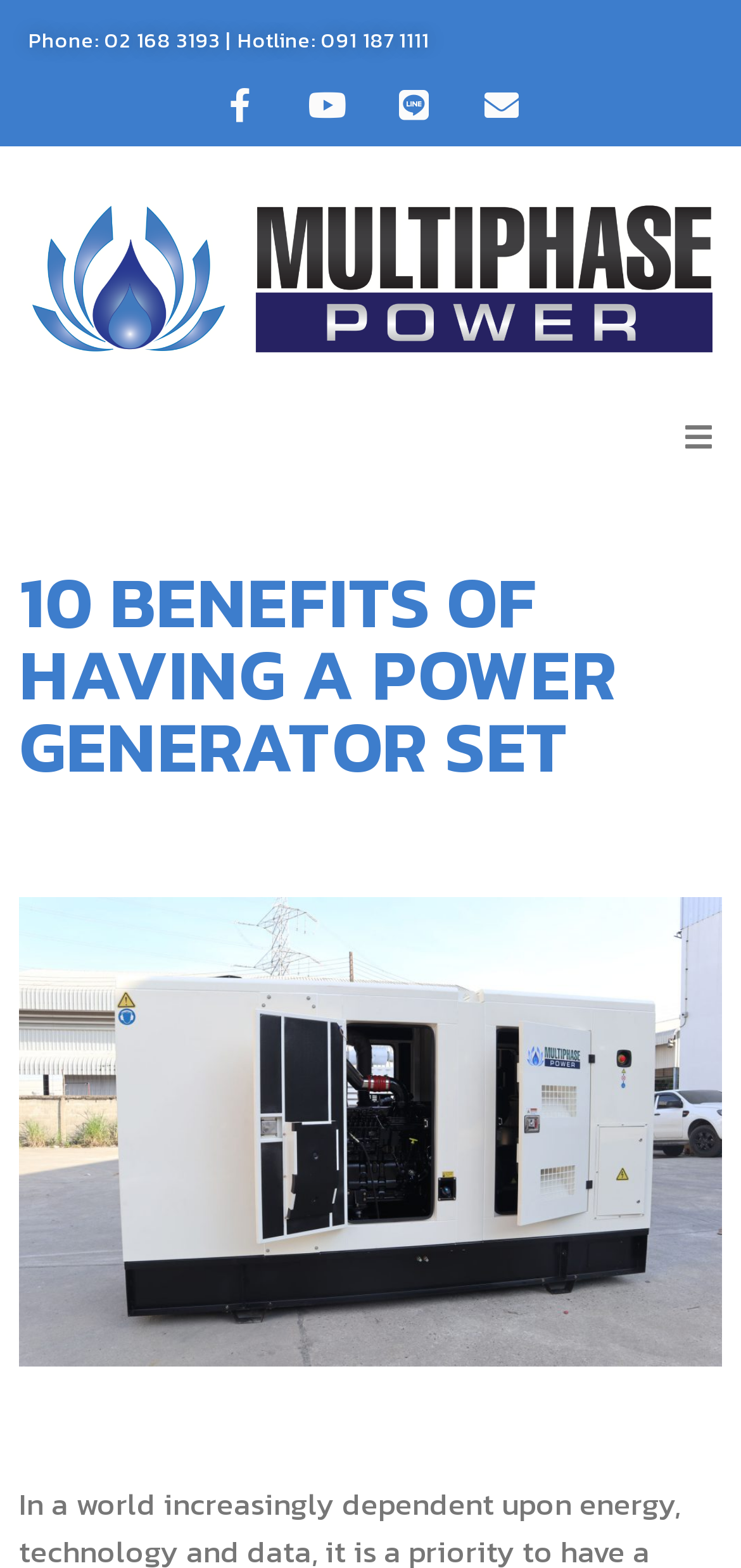Respond to the question below with a single word or phrase:
What is the topic of the webpage?

Power generator set